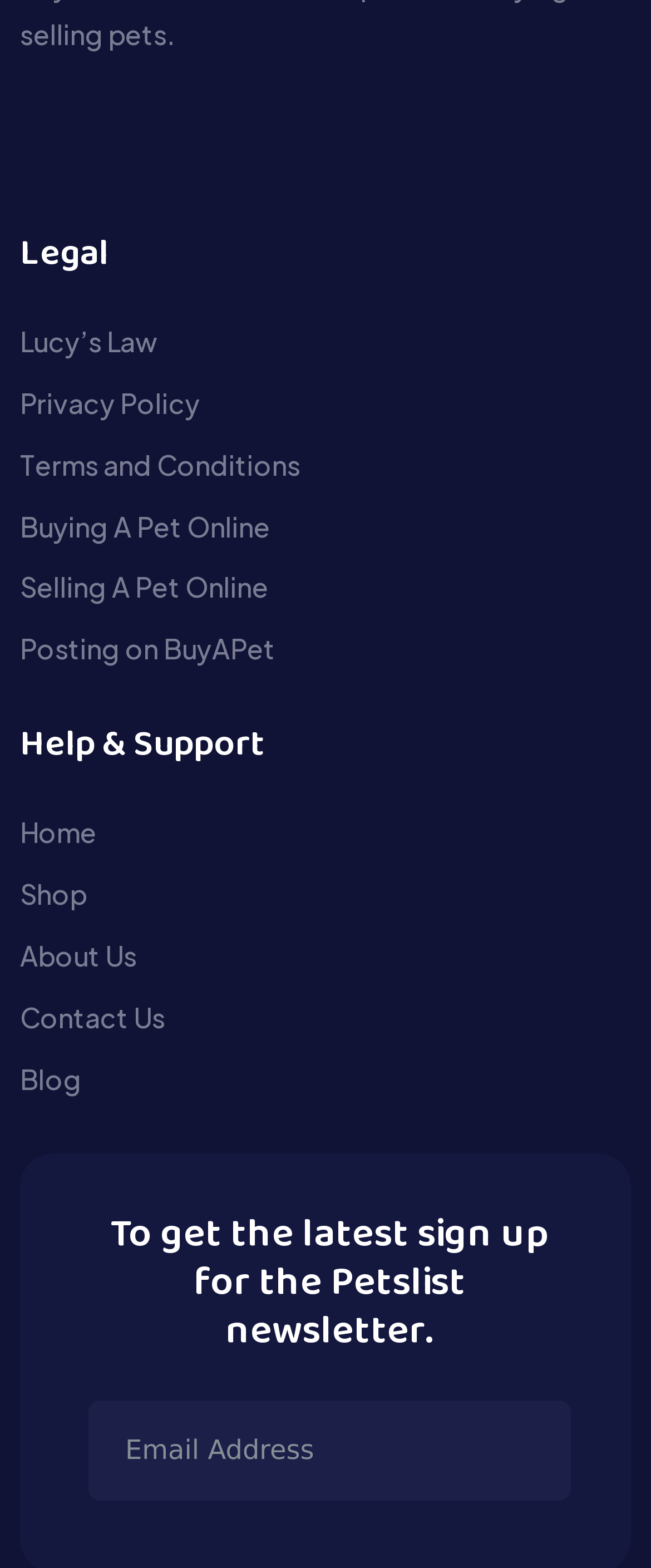What is the name of the section that contains links to 'Home', 'Shop', and 'About Us'?
Examine the image and give a concise answer in one word or a short phrase.

Help & Support